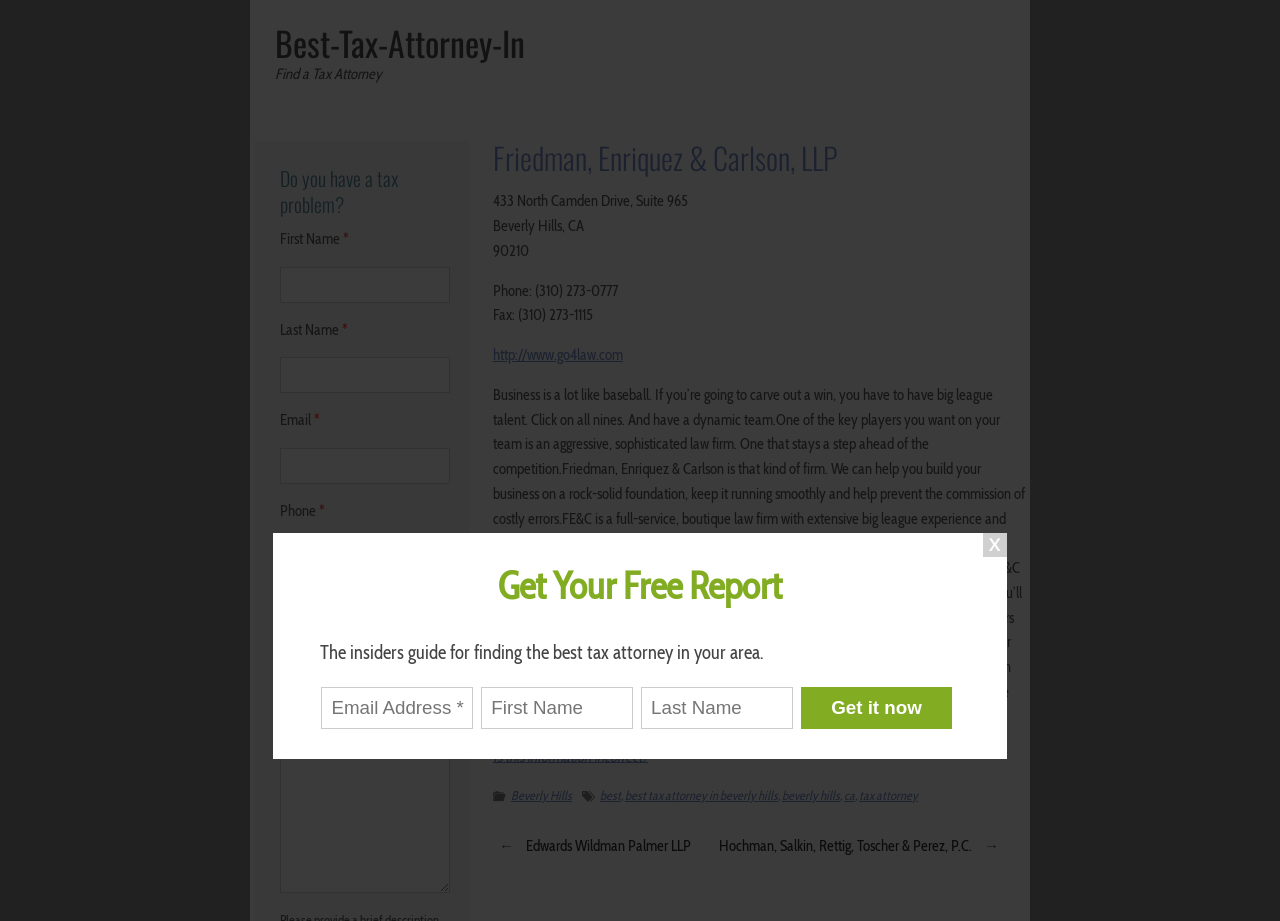Provide the bounding box coordinates of the UI element this sentence describes: "name="EMAIL" placeholder="Email Address *"".

[0.251, 0.746, 0.37, 0.791]